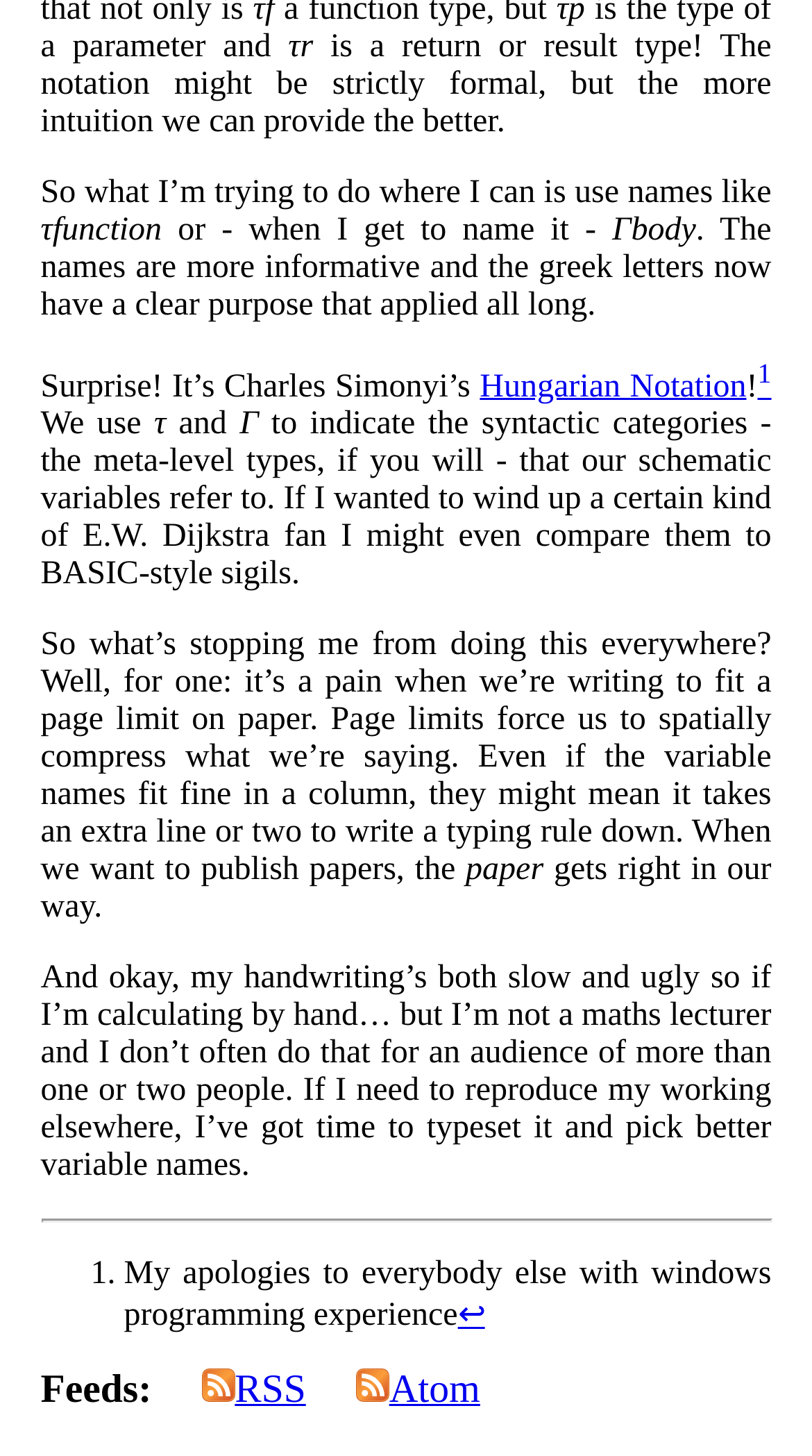Why does the author not use descriptive variable names everywhere?
Kindly offer a comprehensive and detailed response to the question.

The author mentions that using descriptive variable names can be a pain when writing to fit a page limit on paper, as it can take up extra space and make it harder to publish papers.